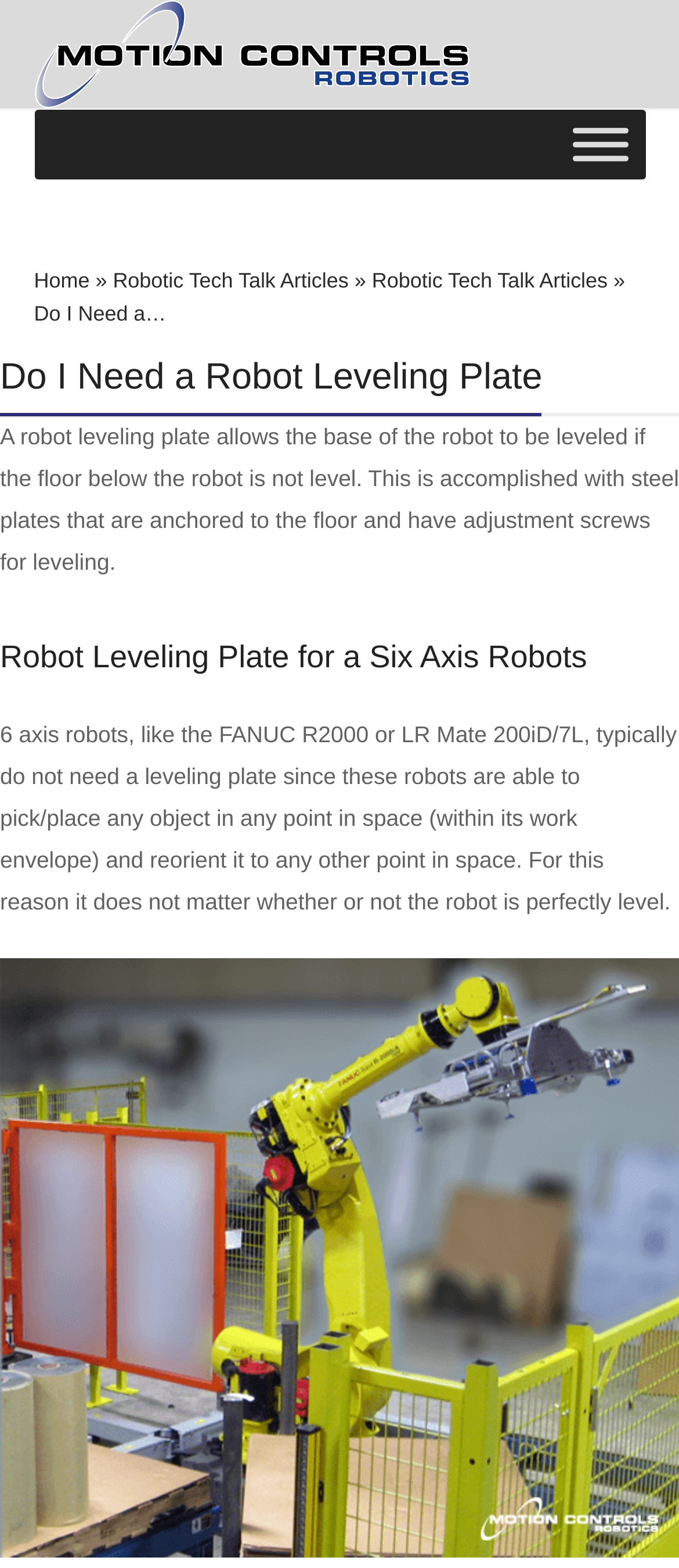Given the description of a UI element: "IHRA definition of antisemitism", identify the bounding box coordinates of the matching element in the webpage screenshot.

None